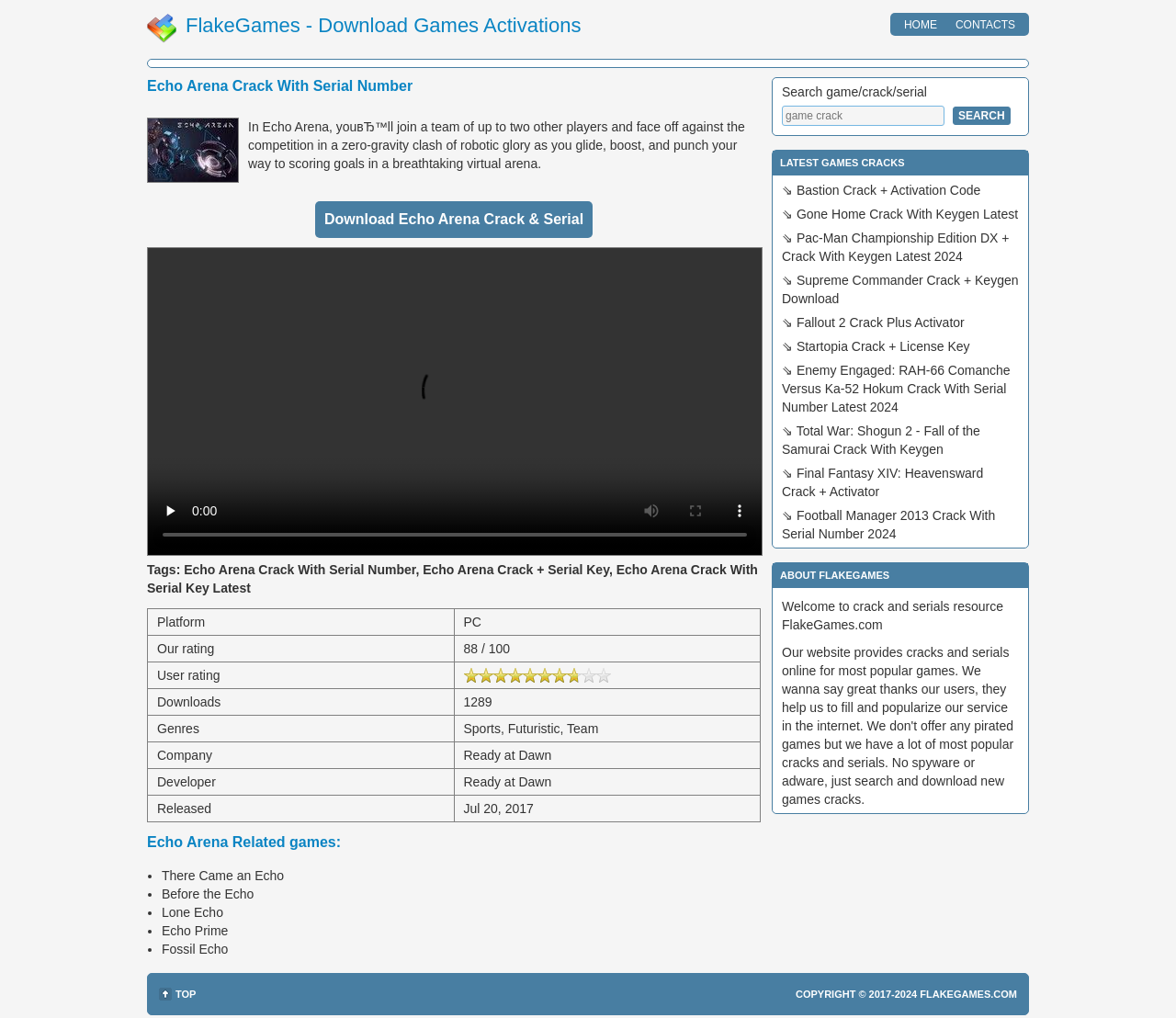Please determine the bounding box coordinates of the element to click in order to execute the following instruction: "Search for a game or crack". The coordinates should be four float numbers between 0 and 1, specified as [left, top, right, bottom].

[0.665, 0.104, 0.803, 0.124]